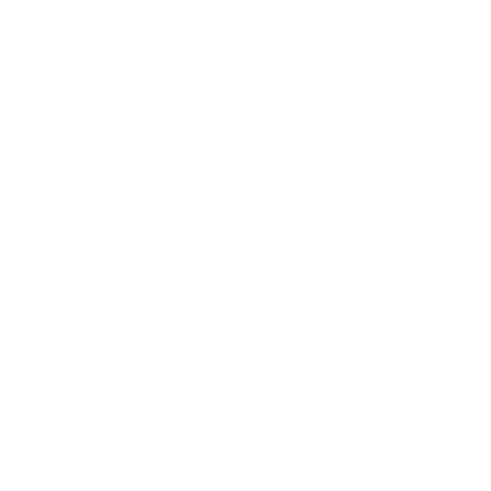Explain the image with as much detail as possible.

The image showcases three extraordinary tankards created by renowned artist Laura Knight. These tankards are characterized by their intricate designs and craftsmanship, representing a blend of elegance and artistic flair. The detail in each piece reflects Knight's unique style and her ability to capture the essence of her subjects, making them not only functional items but also works of art. Perfect for collectors or as decorative pieces, these tankards symbolize both beauty and utility, drawing attention in any setting.